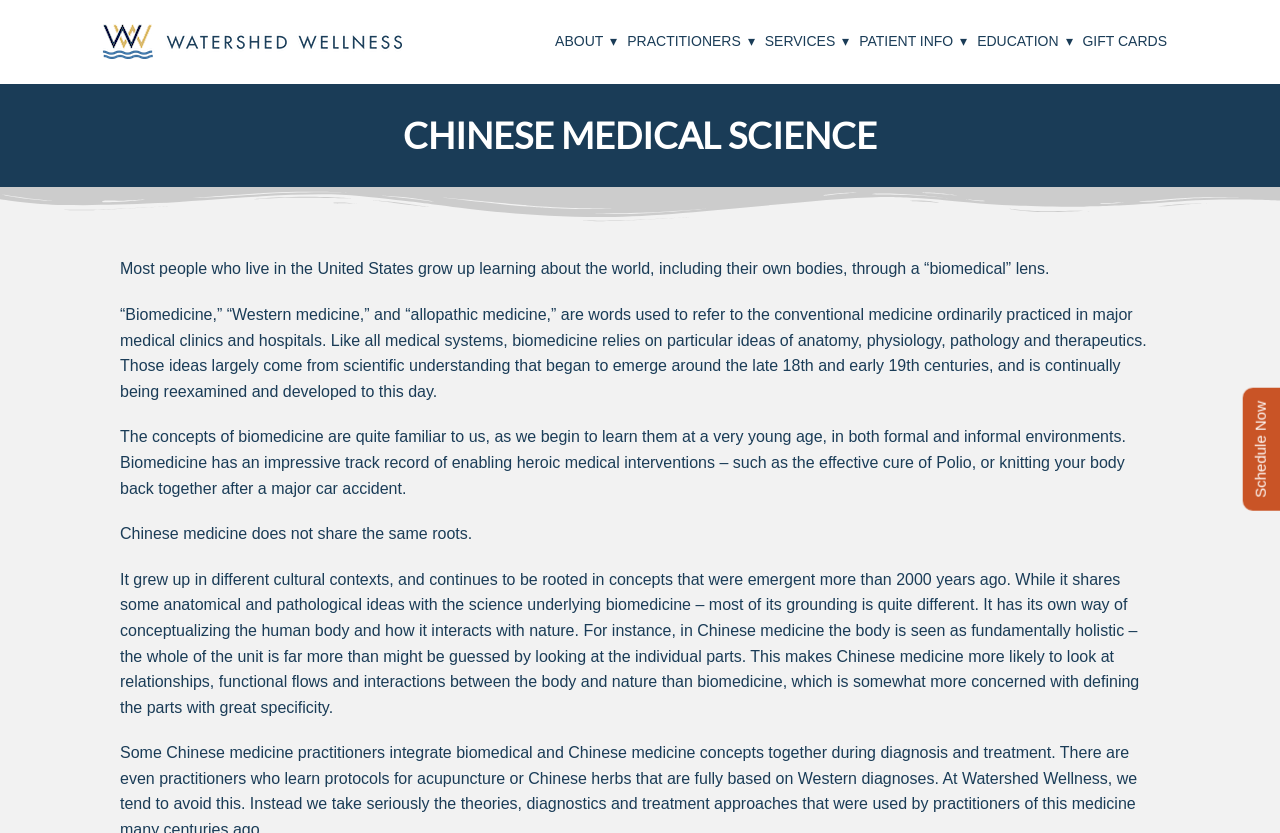Find the bounding box coordinates corresponding to the UI element with the description: "Gift Cards". The coordinates should be formatted as [left, top, right, bottom], with values as floats between 0 and 1.

[0.846, 0.04, 0.912, 0.059]